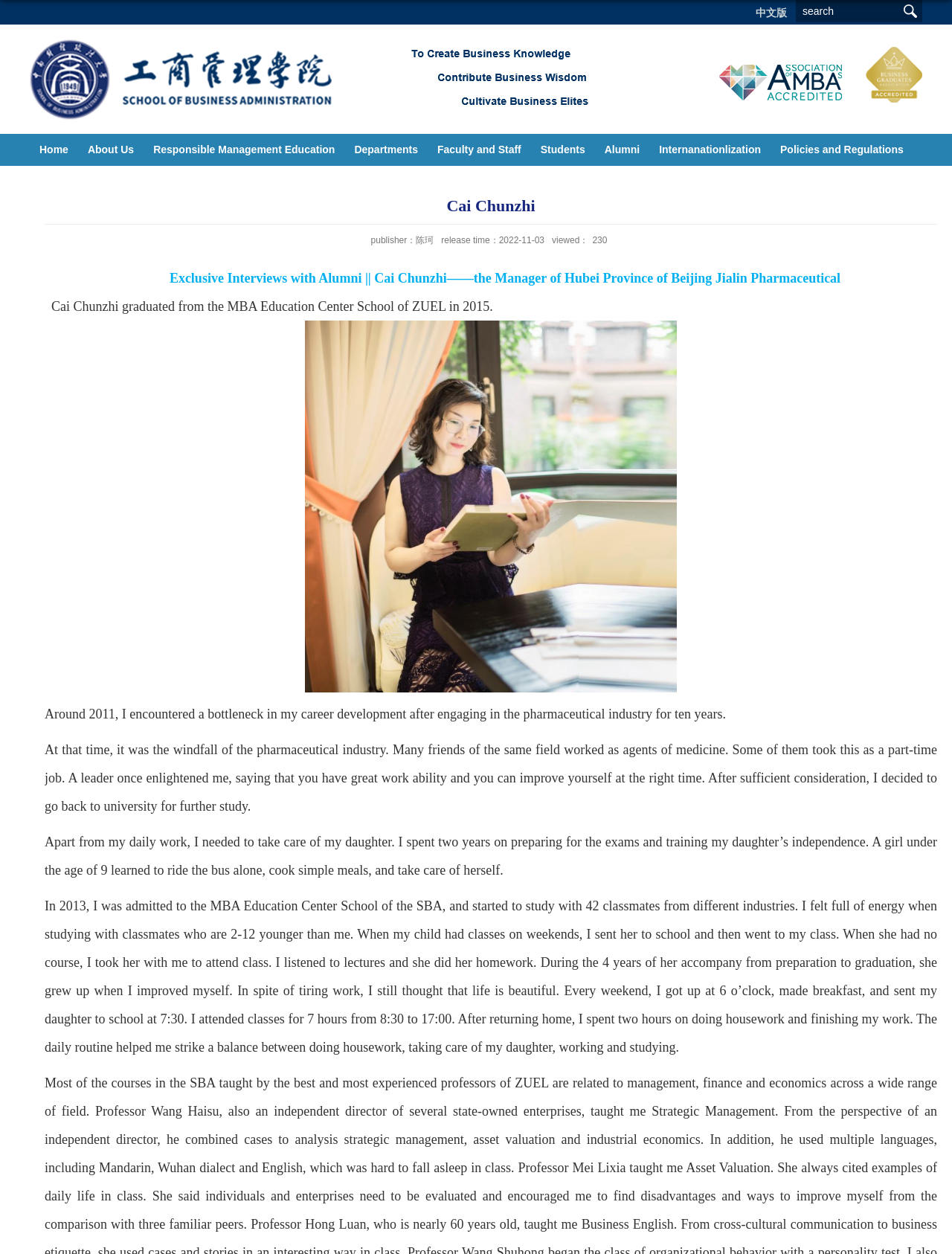Give the bounding box coordinates for this UI element: "Departments". The coordinates should be four float numbers between 0 and 1, arranged as [left, top, right, bottom].

[0.362, 0.107, 0.449, 0.132]